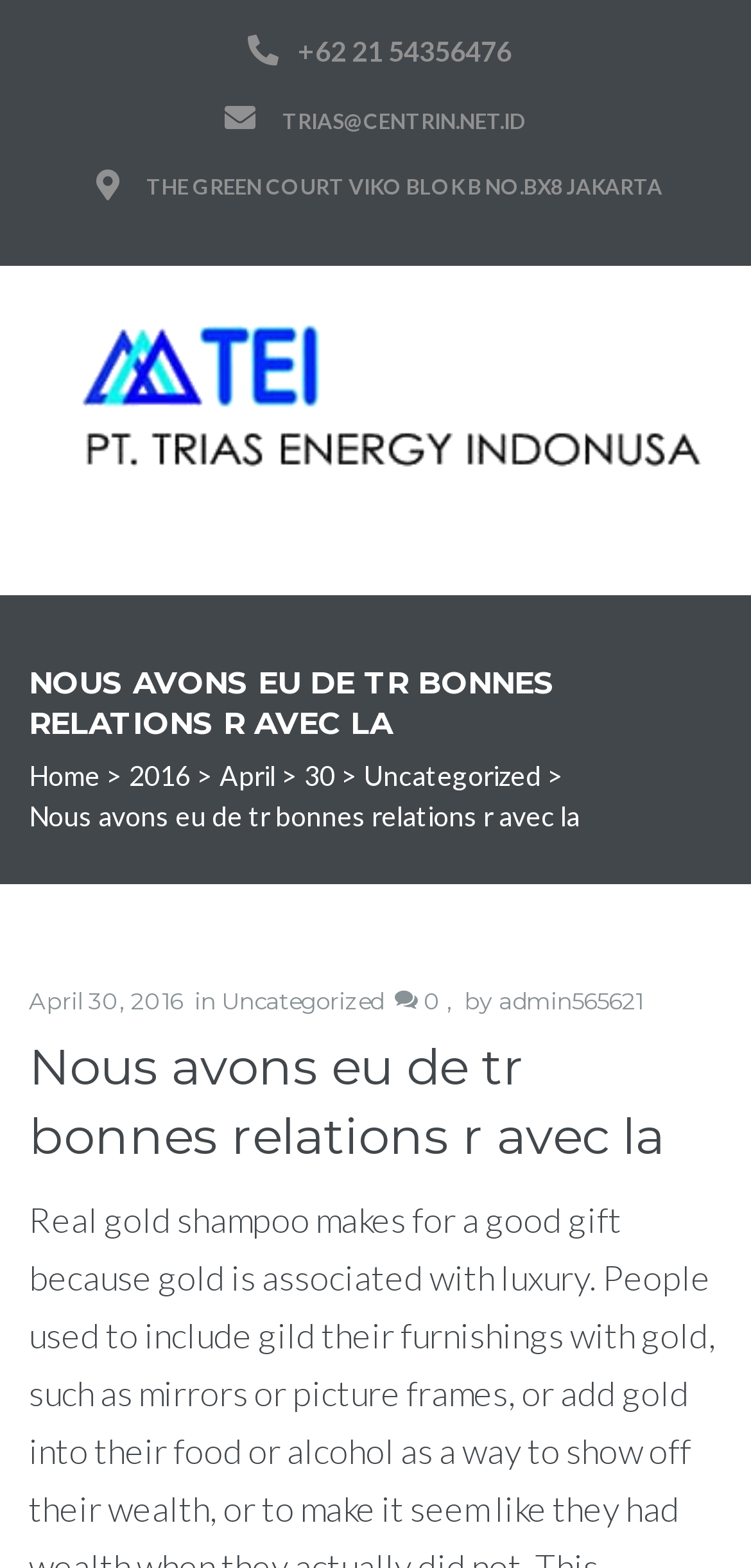Determine the coordinates of the bounding box that should be clicked to complete the instruction: "Send an email to TRIAS@CENTRIN.NET.ID". The coordinates should be represented by four float numbers between 0 and 1: [left, top, right, bottom].

[0.299, 0.066, 0.701, 0.089]